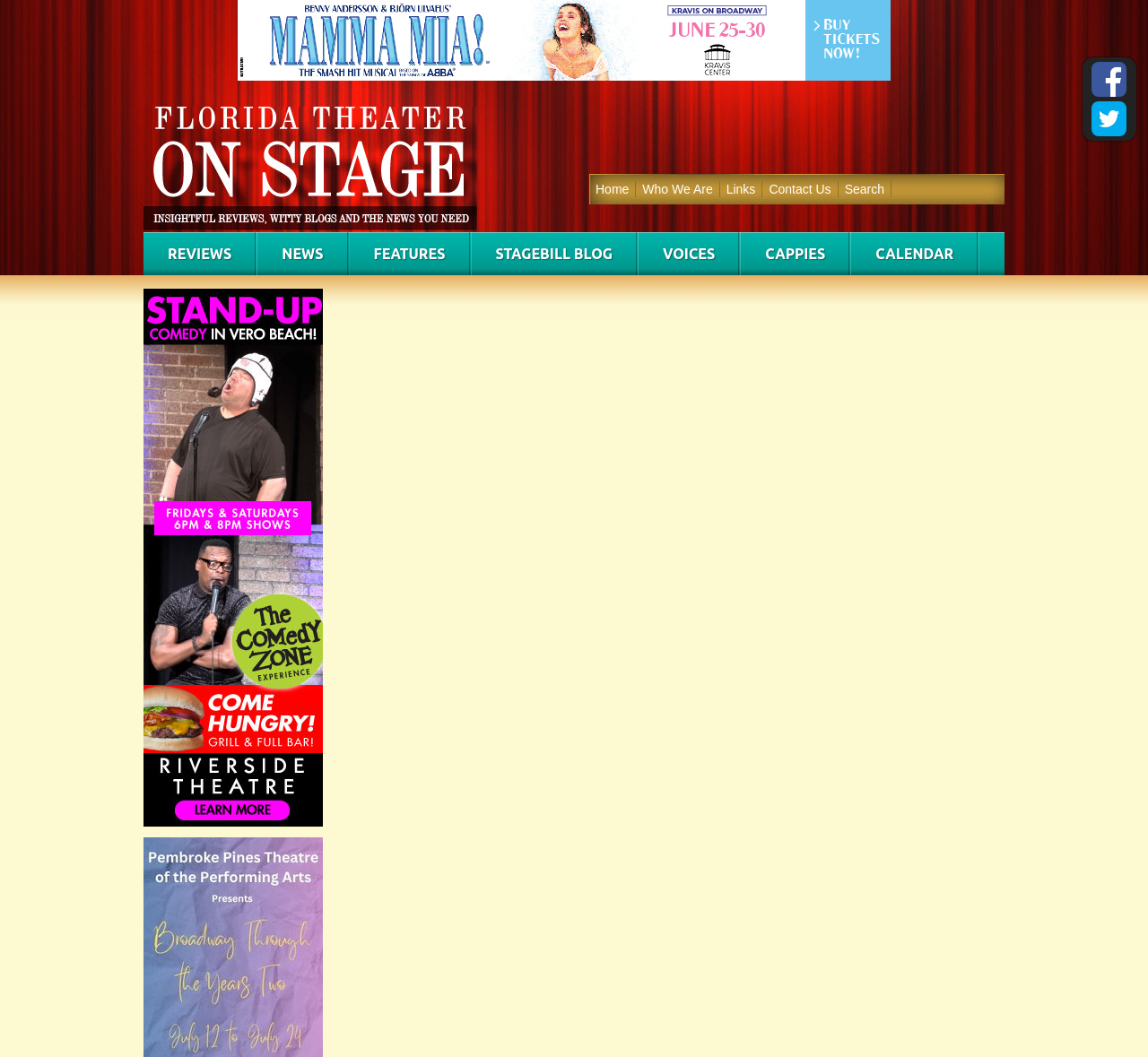Given the element description: "StageBill Blog", predict the bounding box coordinates of this UI element. The coordinates must be four float numbers between 0 and 1, given as [left, top, right, bottom].

[0.411, 0.22, 0.554, 0.26]